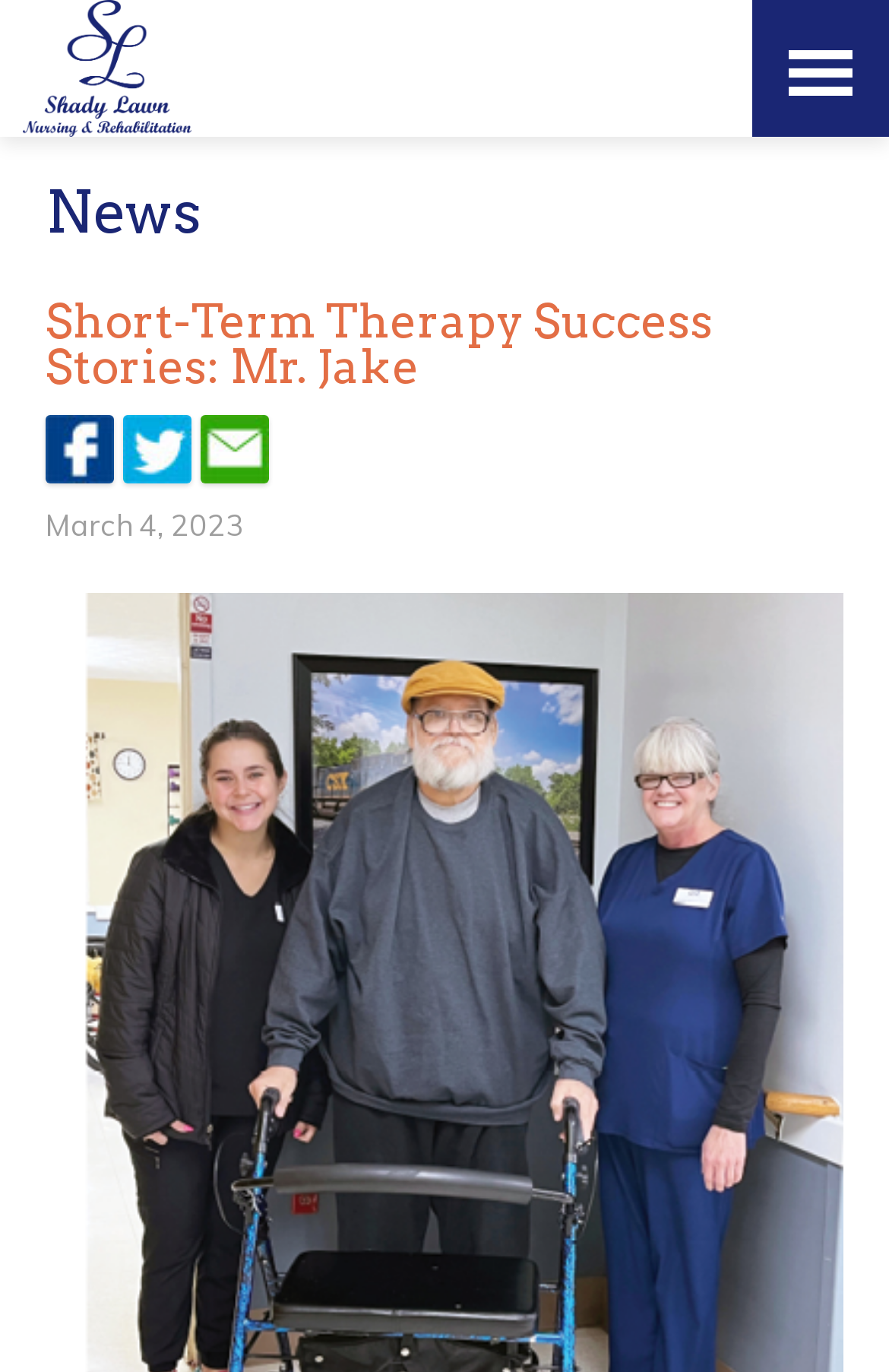Create a detailed summary of the webpage's content and design.

The webpage is about a success story of a patient named Mr. Jake, who underwent short-term therapy at Shady Lawn Nursing & Rehabilitation. At the top of the page, there is a link that opens in a new tab or window, positioned at the top left corner. Below this link, there is a heading that reads "News", which is followed by a larger heading that displays the title of the success story, "Short-Term Therapy Success Stories: Mr. Jake". 

To the right of the title, there are three links that open in a new tab or window, positioned horizontally next to each other. Below these links, there is a static text that displays the date "March 4, 2023", situated near the top center of the page.